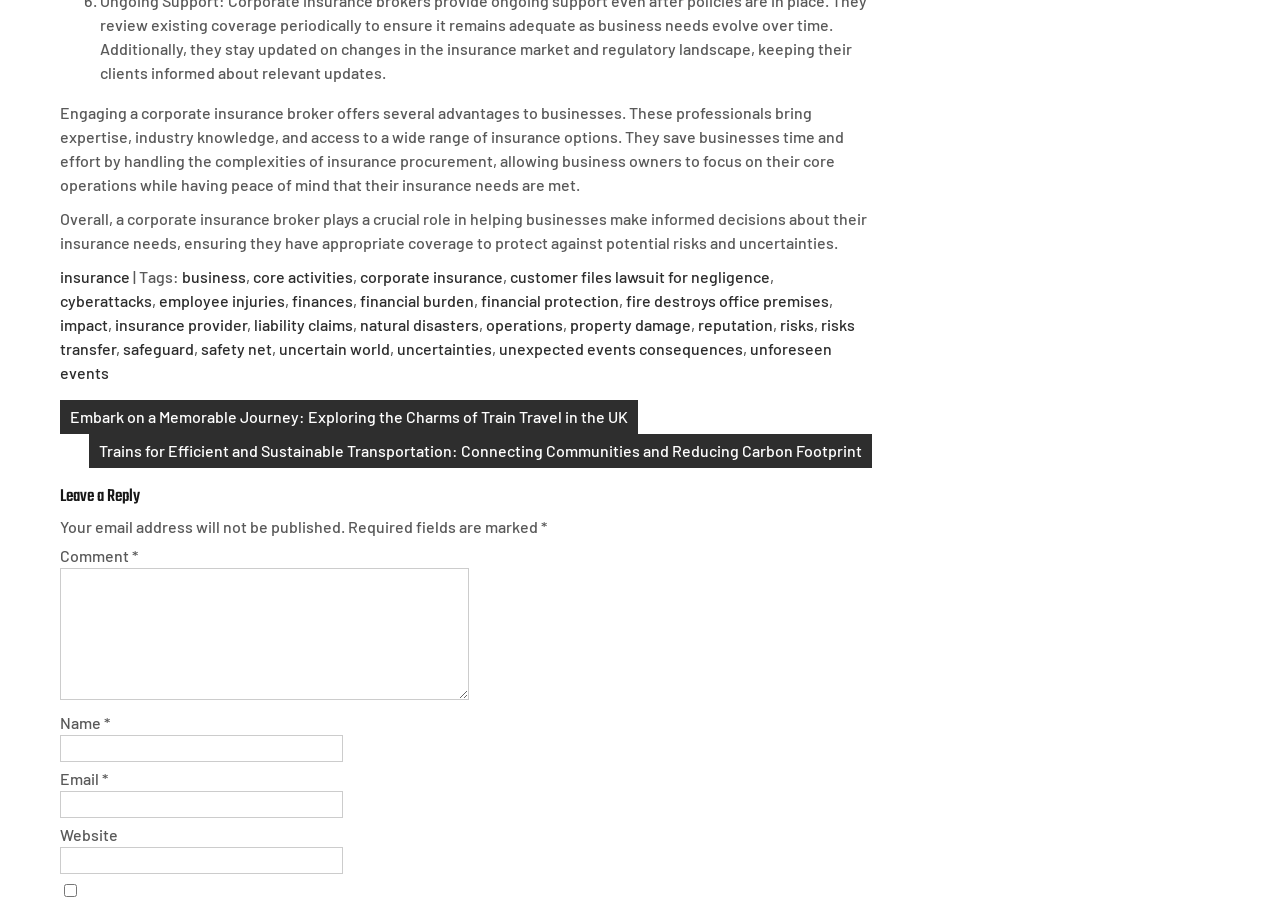Please find the bounding box coordinates for the clickable element needed to perform this instruction: "Click on the link 'Posts'".

[0.047, 0.444, 0.681, 0.519]